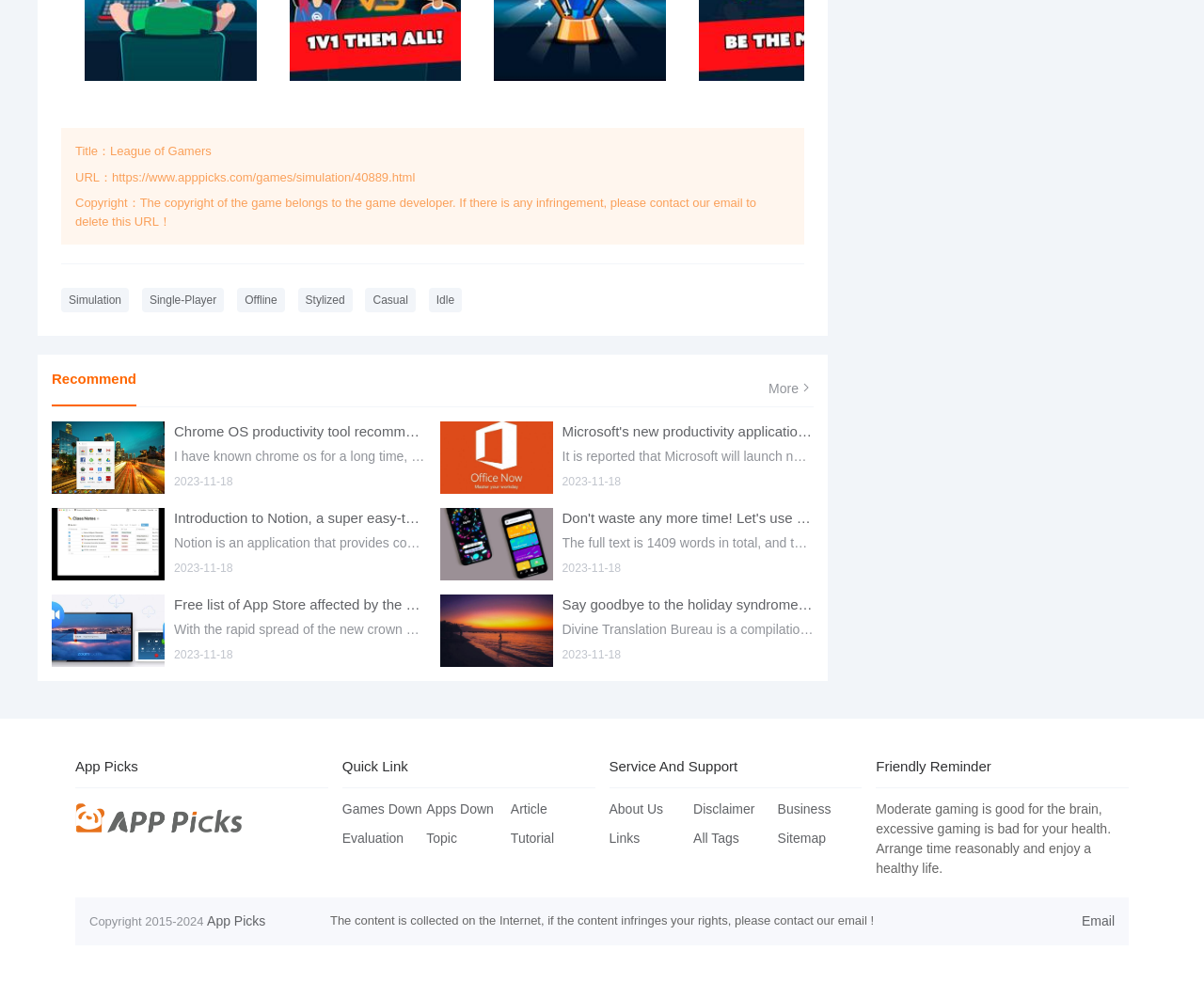What are the categories of the game?
Look at the webpage screenshot and answer the question with a detailed explanation.

The categories of the game are listed below the title, which are 'Simulation', 'Single-Player', 'Offline', 'Stylized', 'Casual', and 'Idle'.